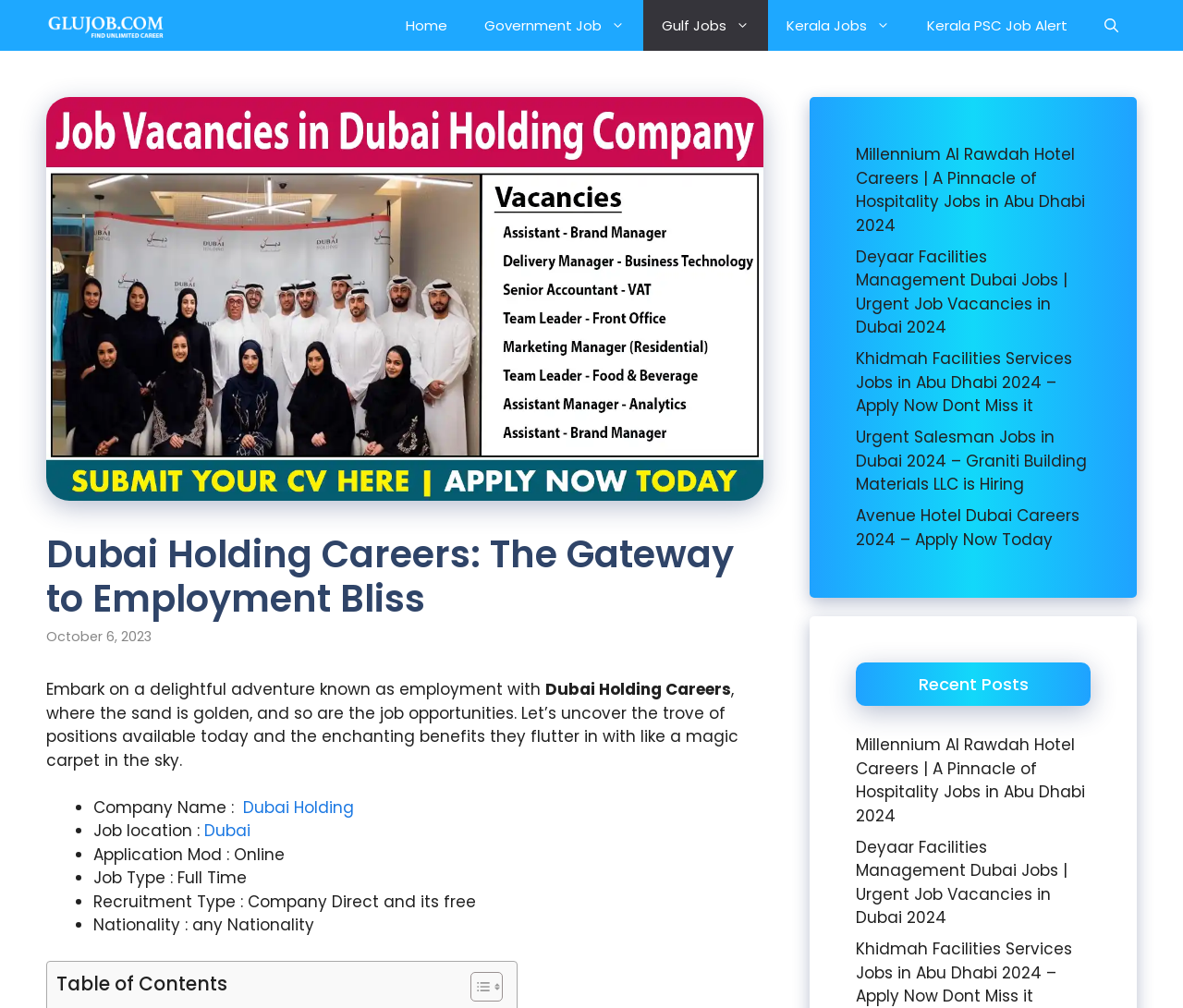How many job locations are mentioned on the webpage?
Use the screenshot to answer the question with a single word or phrase.

2